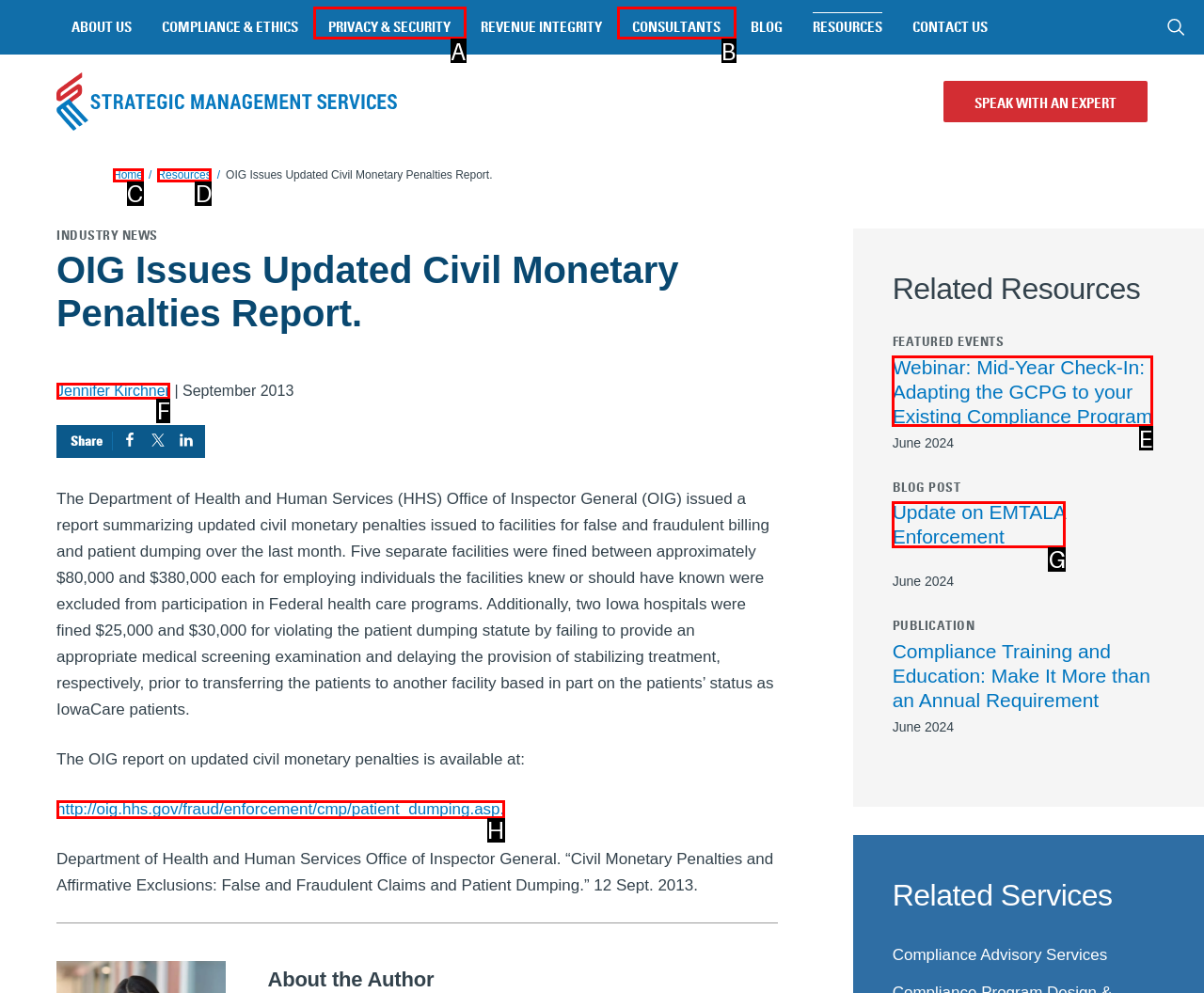Using the provided description: Update on EMTALA Enforcement, select the most fitting option and return its letter directly from the choices.

G